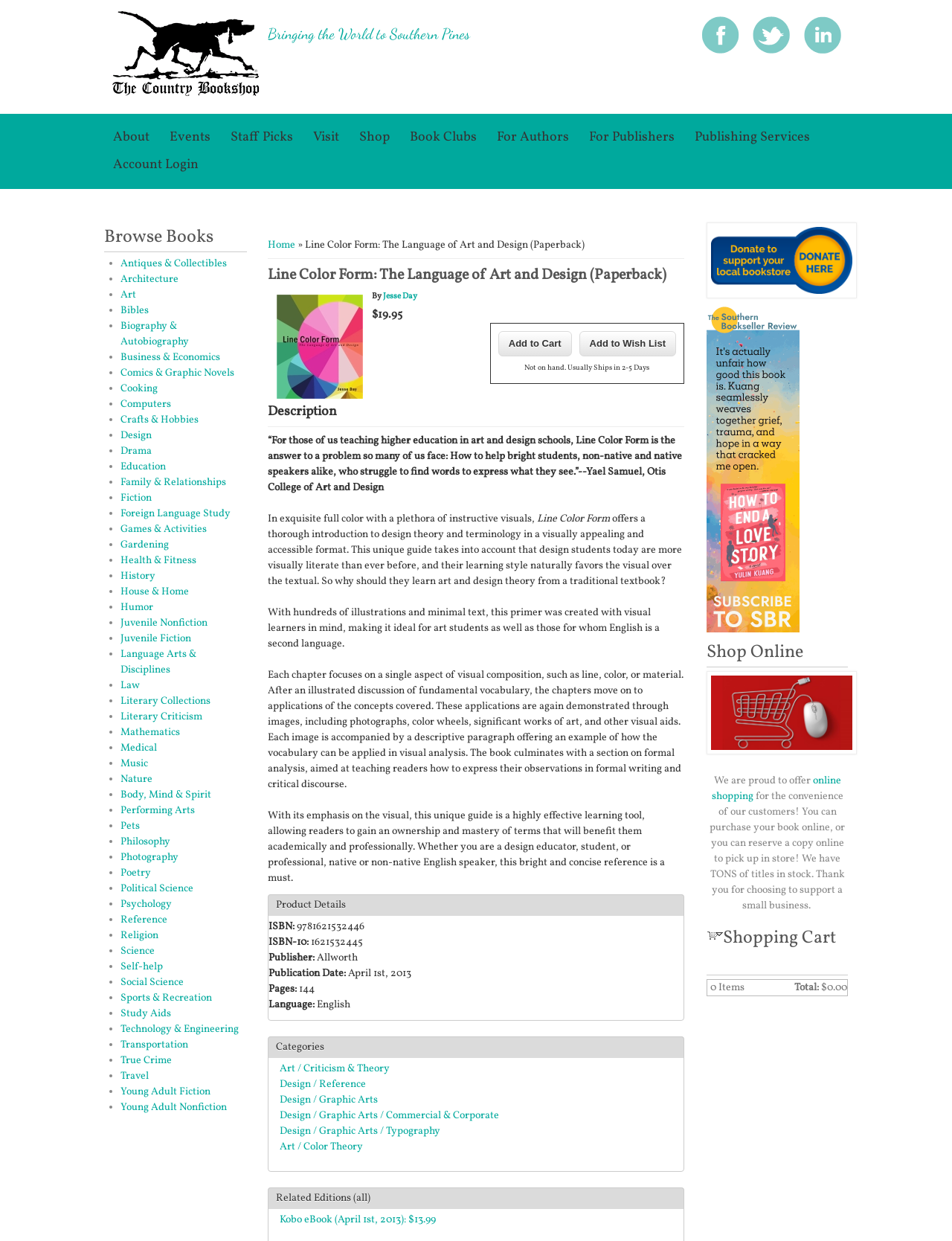Please provide a one-word or phrase answer to the question: 
What is the title of the book?

Line Color Form: The Language of Art and Design